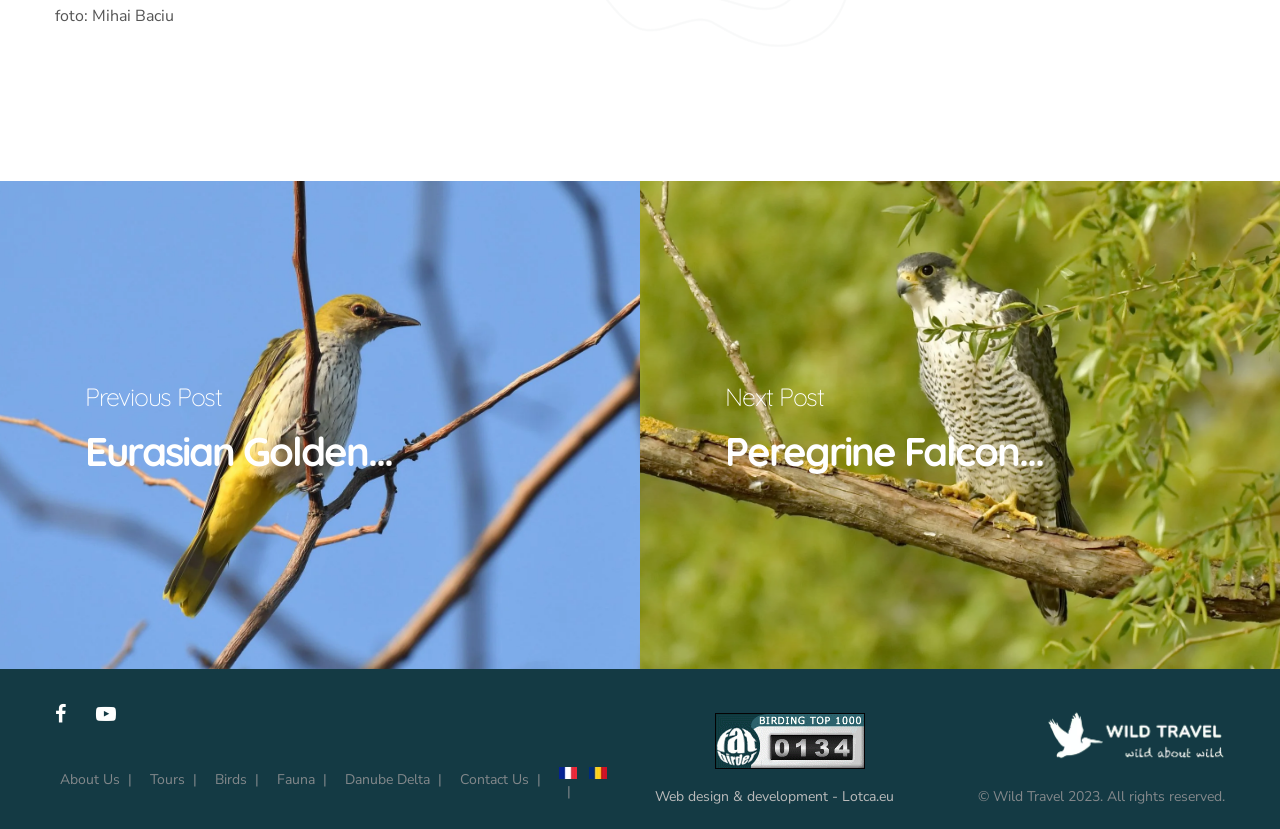Specify the bounding box coordinates of the element's area that should be clicked to execute the given instruction: "Visit Fatbirder's Top 1000 Birding Websites". The coordinates should be four float numbers between 0 and 1, i.e., [left, top, right, bottom].

[0.512, 0.86, 0.723, 0.928]